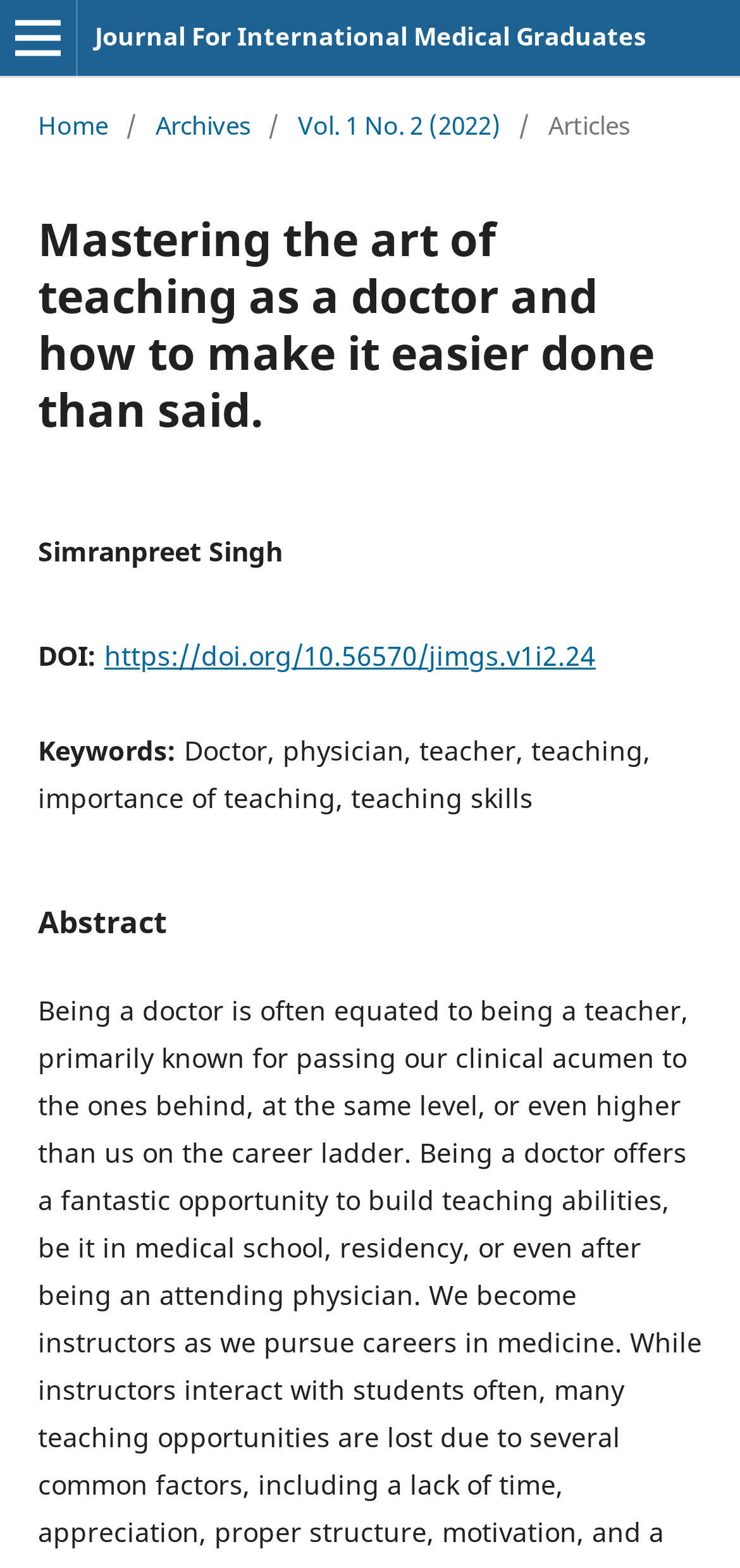Carefully examine the image and provide an in-depth answer to the question: What is the name of the author of the article?

I found the answer by looking at the static text element with the name 'Simranpreet Singh' which is located below the main heading of the webpage.